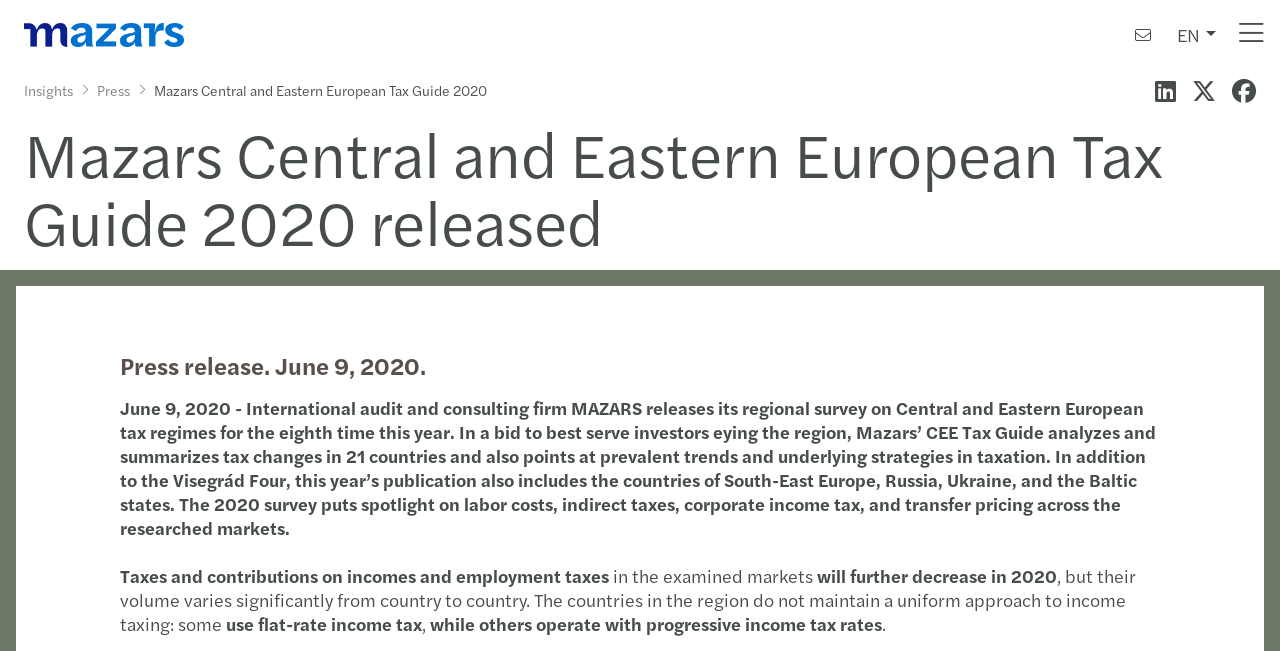Please provide a one-word or phrase answer to the question: 
What type of income tax rates do some countries use?

Flat-rate